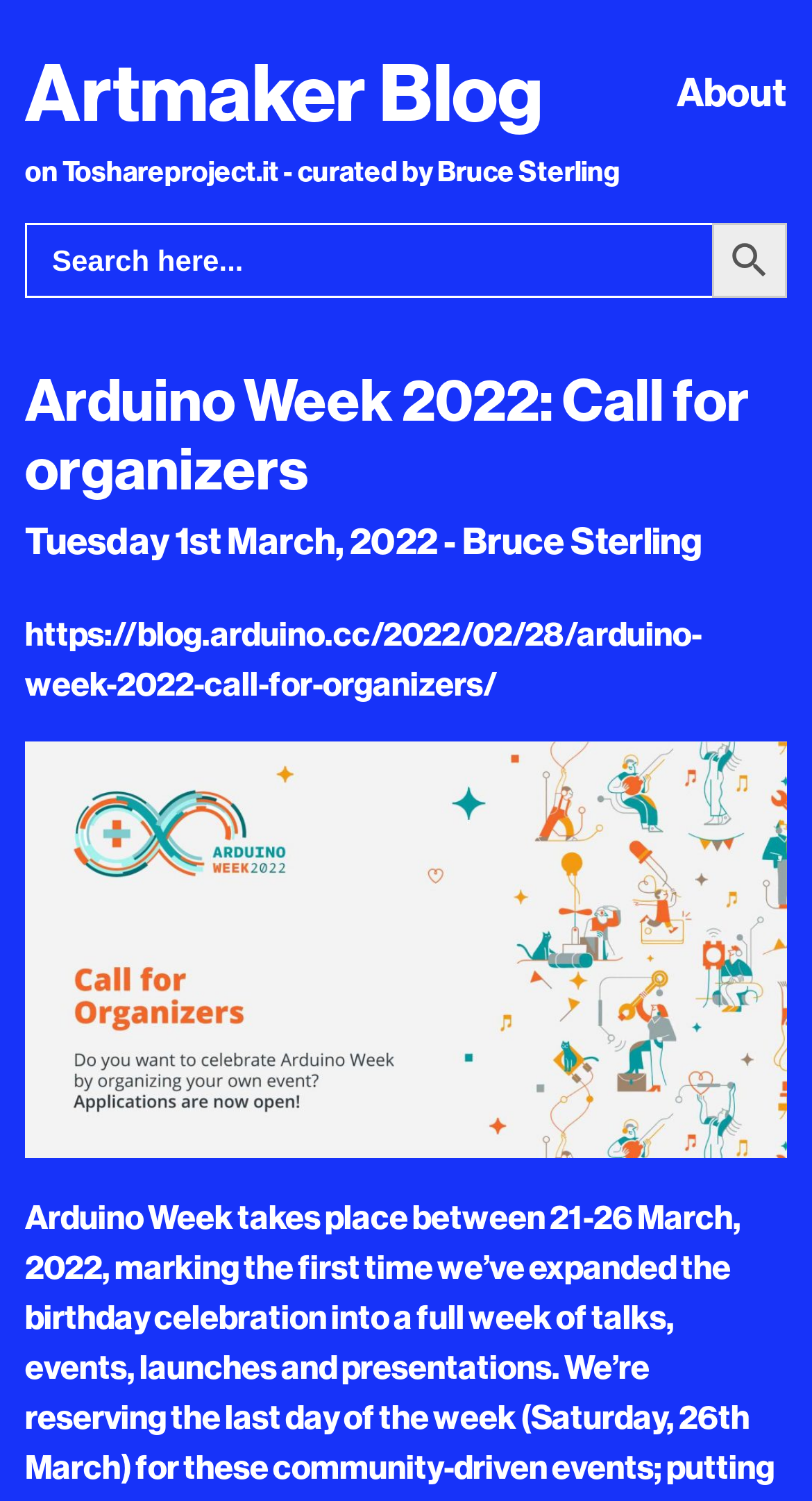What is the name of the blog?
Please answer the question with a detailed and comprehensive explanation.

I found the answer by looking at the top-left corner of the webpage, where I saw a link with the text 'Artmaker Blog'.